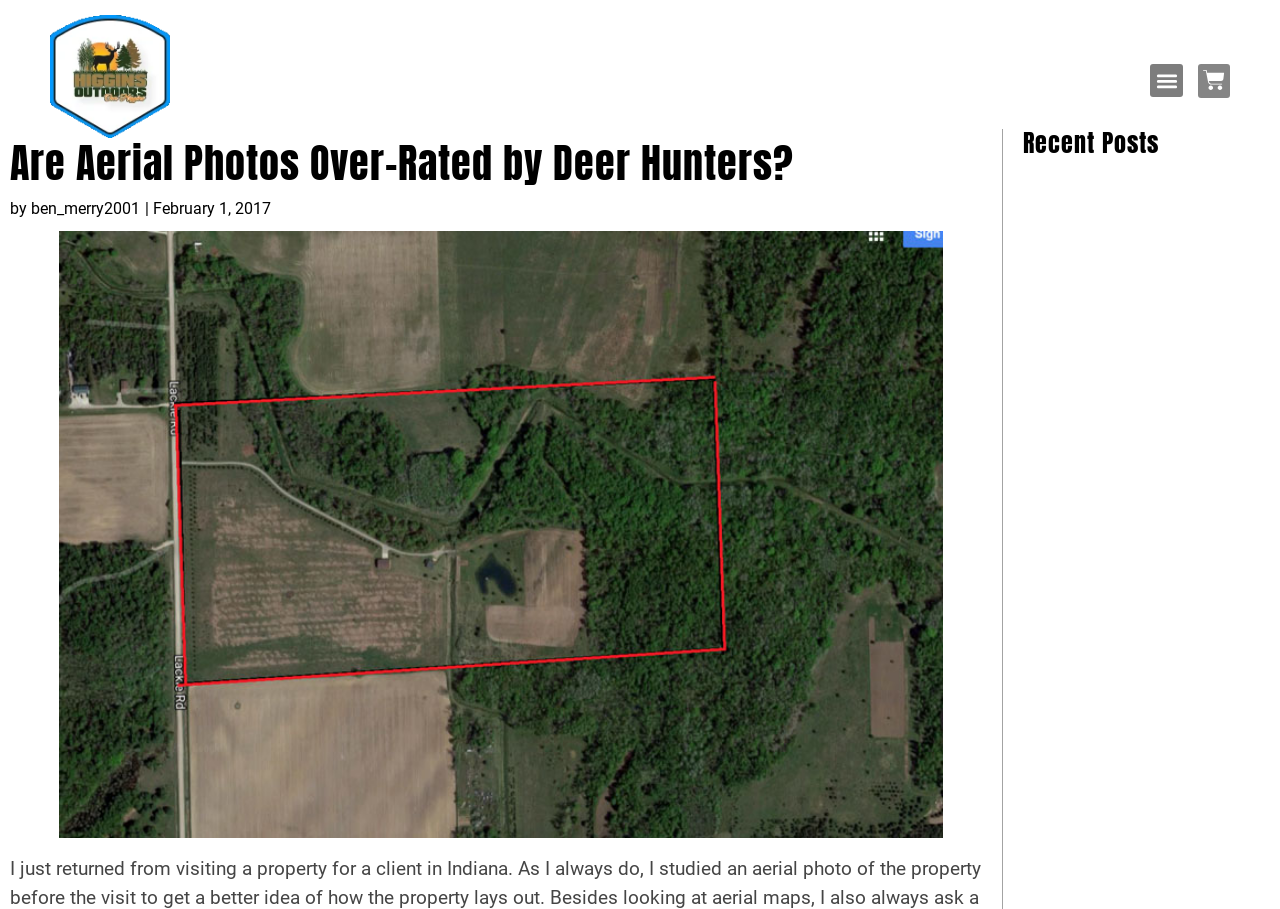Extract the bounding box of the UI element described as: "by ben_merry2001".

[0.008, 0.216, 0.109, 0.243]